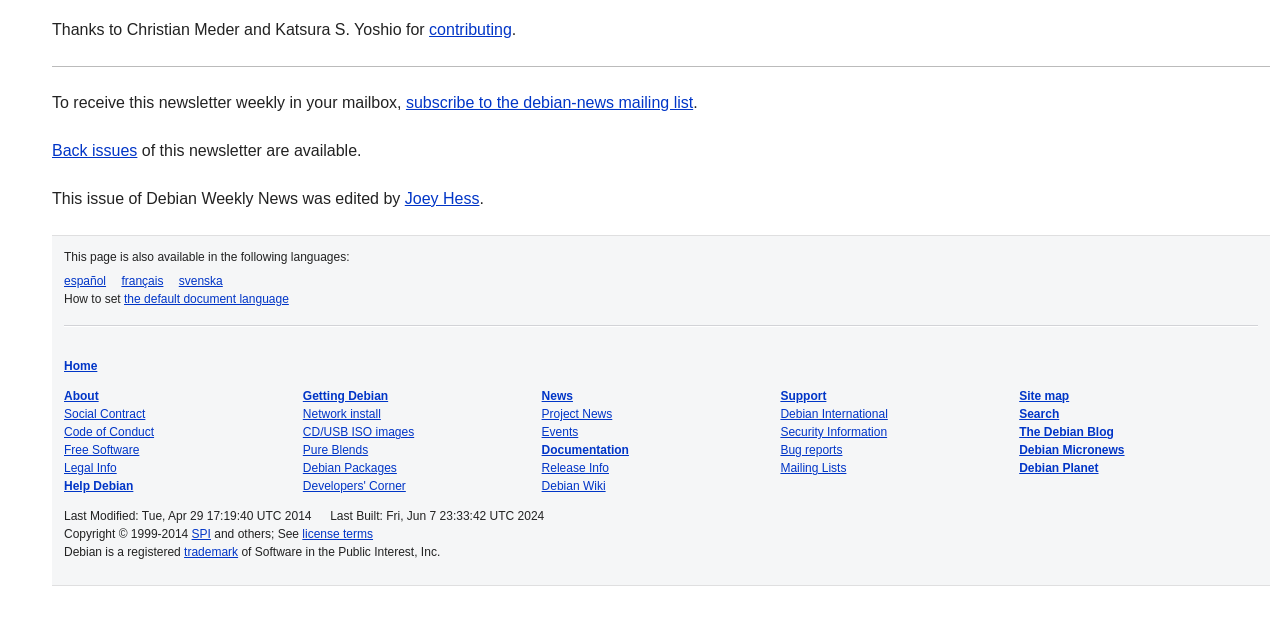Please find the bounding box for the UI component described as follows: "The Debian Blog".

[0.796, 0.664, 0.87, 0.686]